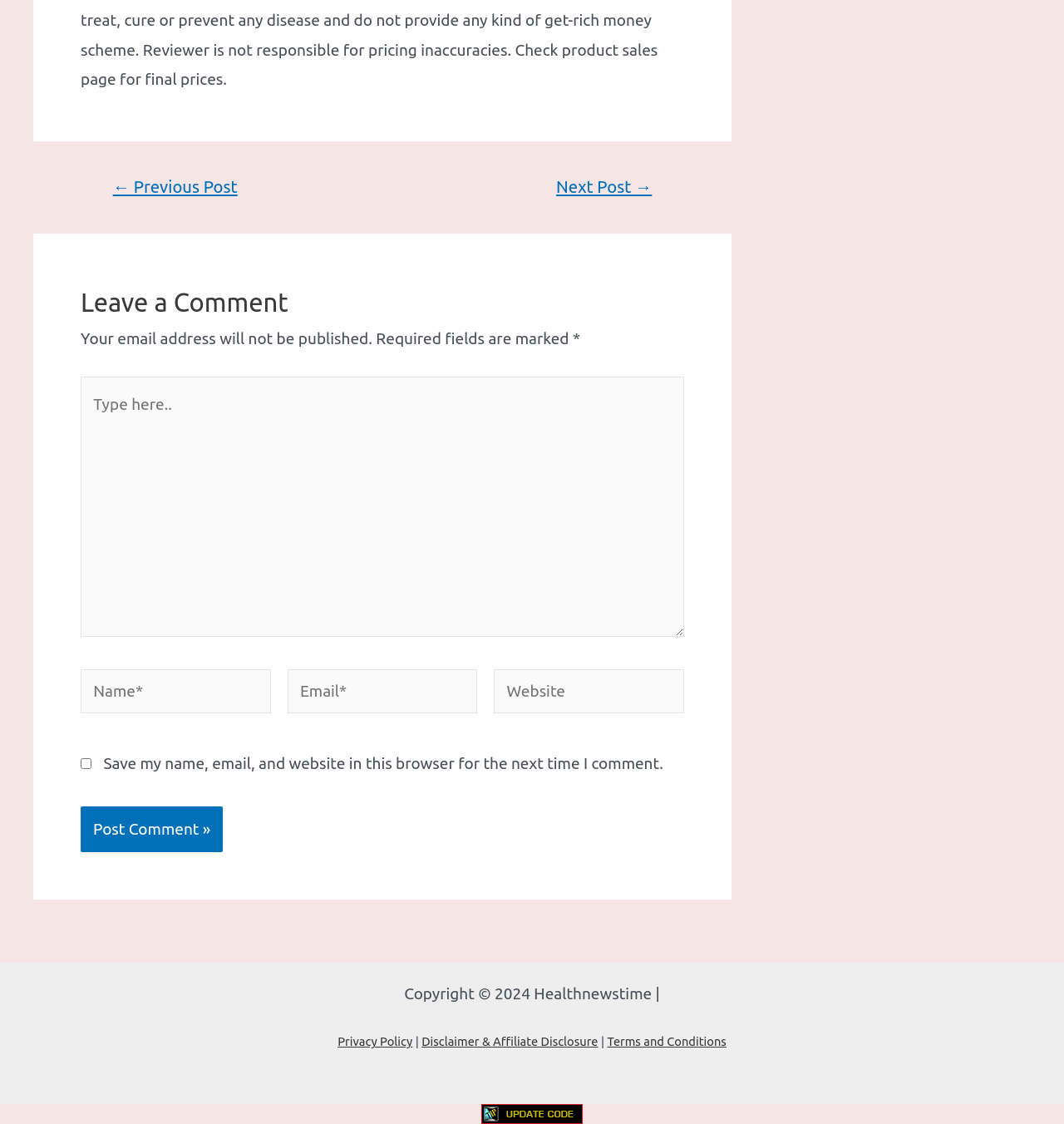Identify the bounding box coordinates of the region that needs to be clicked to carry out this instruction: "Type a message". Provide these coordinates as four float numbers ranging from 0 to 1, i.e., [left, top, right, bottom].

[0.076, 0.335, 0.643, 0.567]